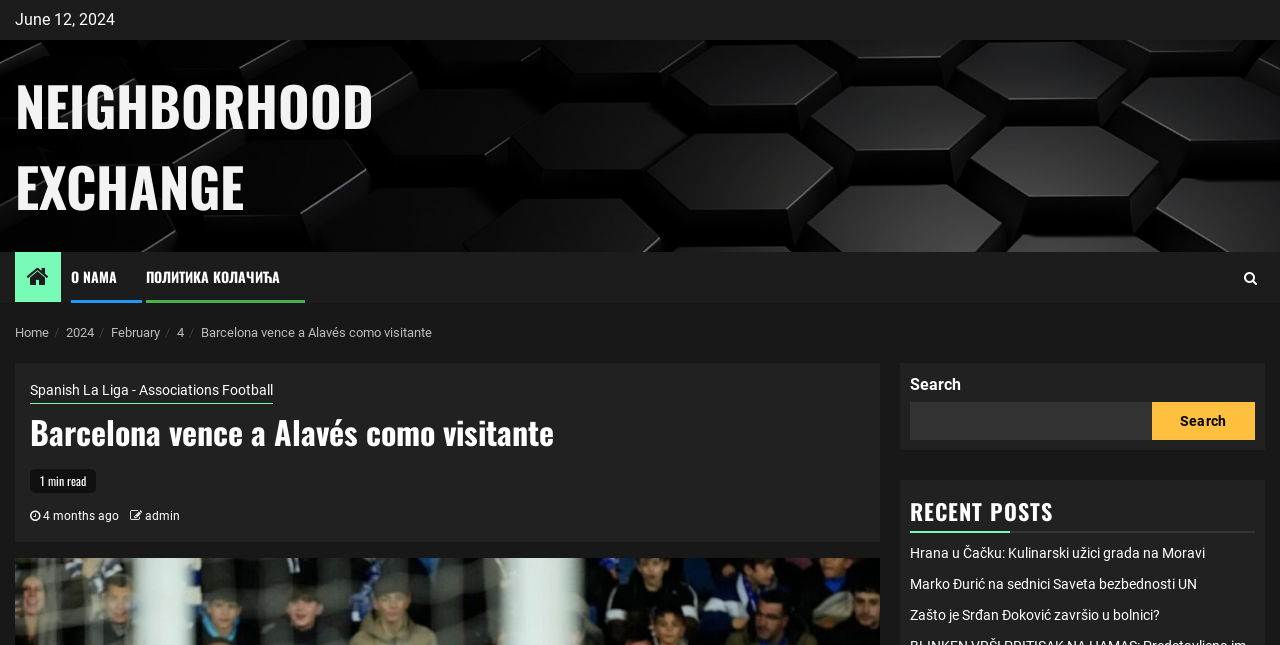What is the date of the article?
Using the information from the image, give a concise answer in one word or a short phrase.

June 12, 2024